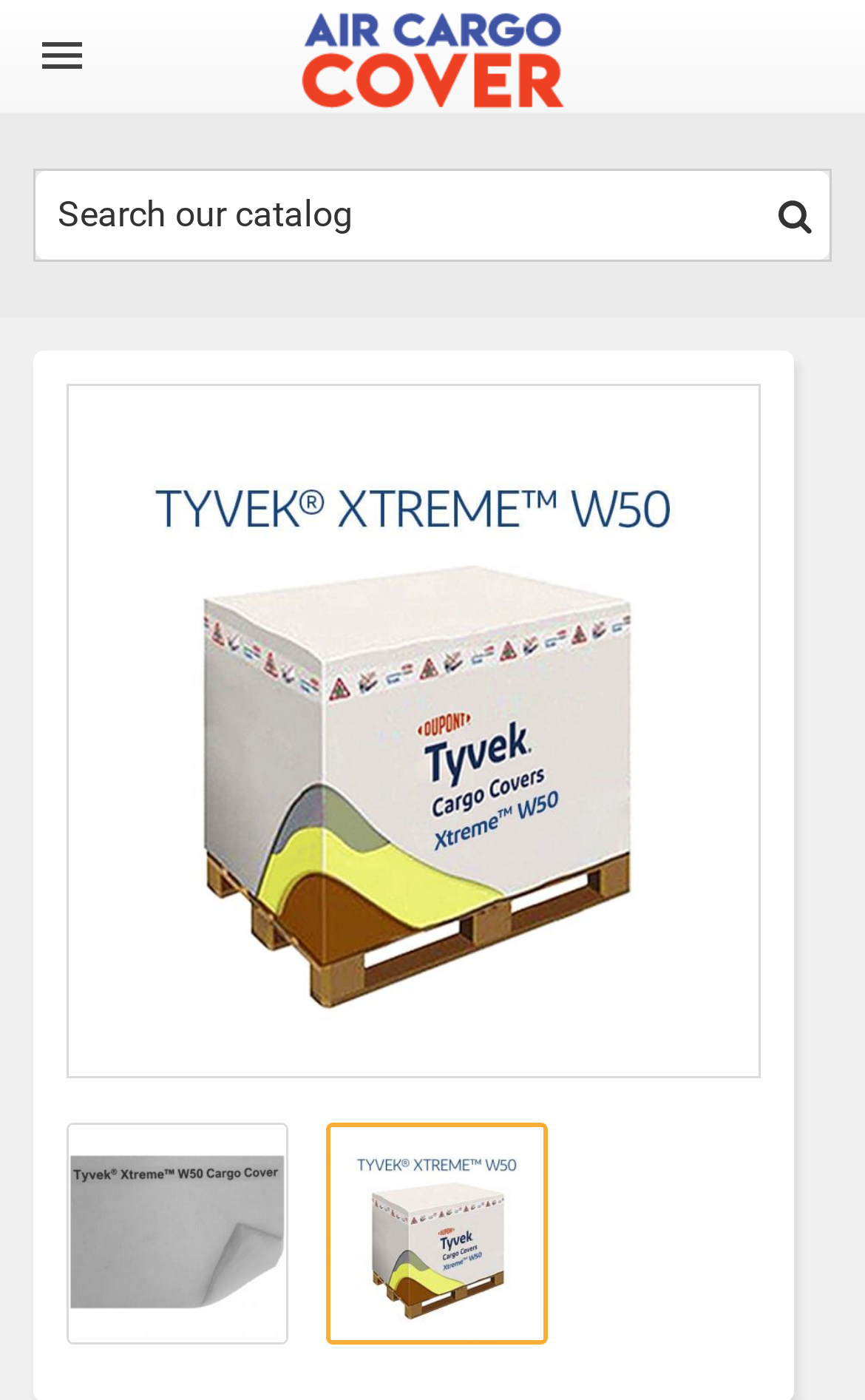What is the shape of the cargo cover?
Give a detailed and exhaustive answer to the question.

I examined the images on the webpage and noticed that the cargo cover is depicted as a rectangular shape with dimensions 120x100x120. This suggests that the cargo cover is rectangular in shape.